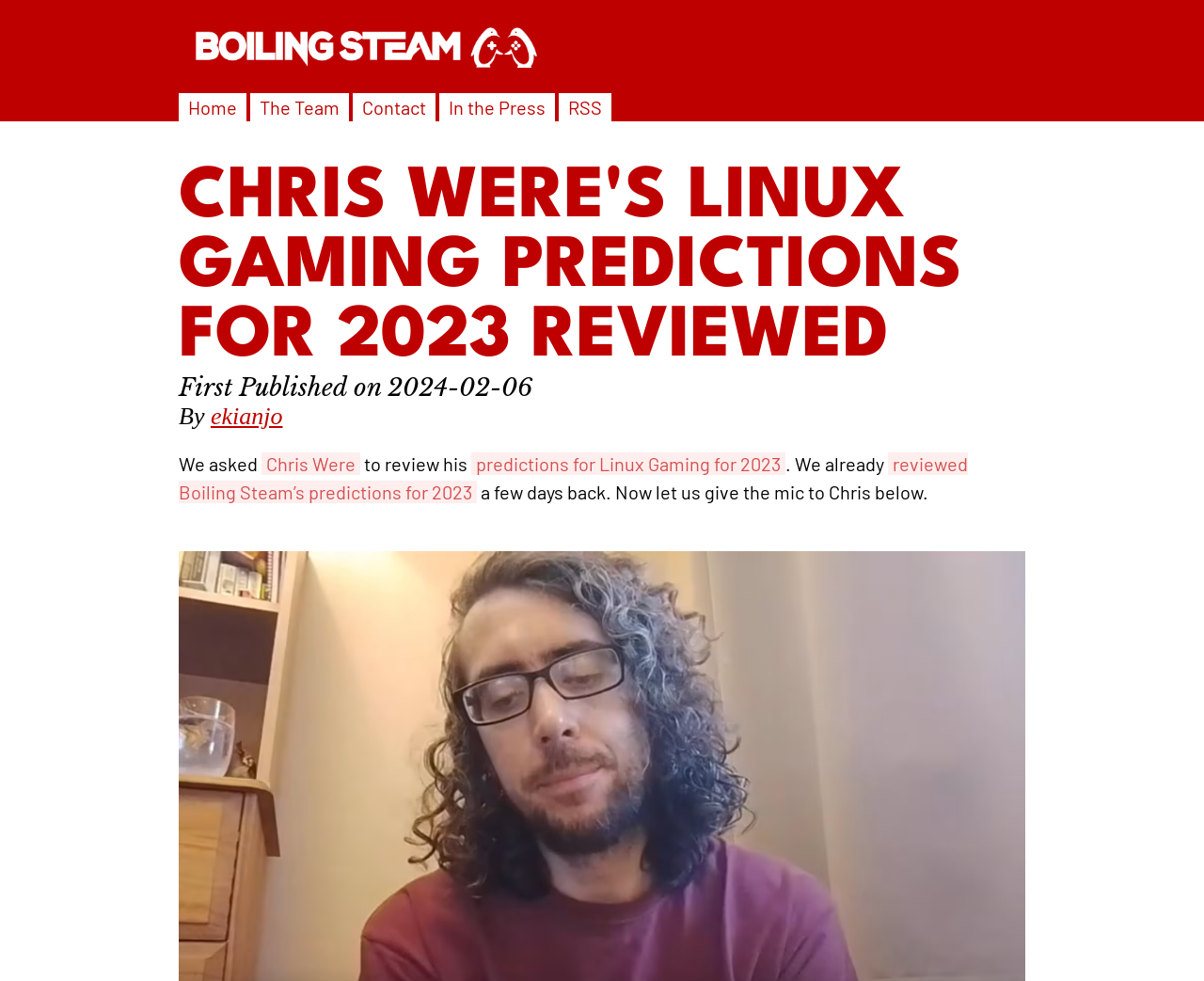Who wrote the article being reviewed?
Can you provide a detailed and comprehensive answer to the question?

I found the text 'We asked Chris Were to review his predictions for Linux Gaming for 2023' which indicates that Chris Were wrote the article being reviewed.